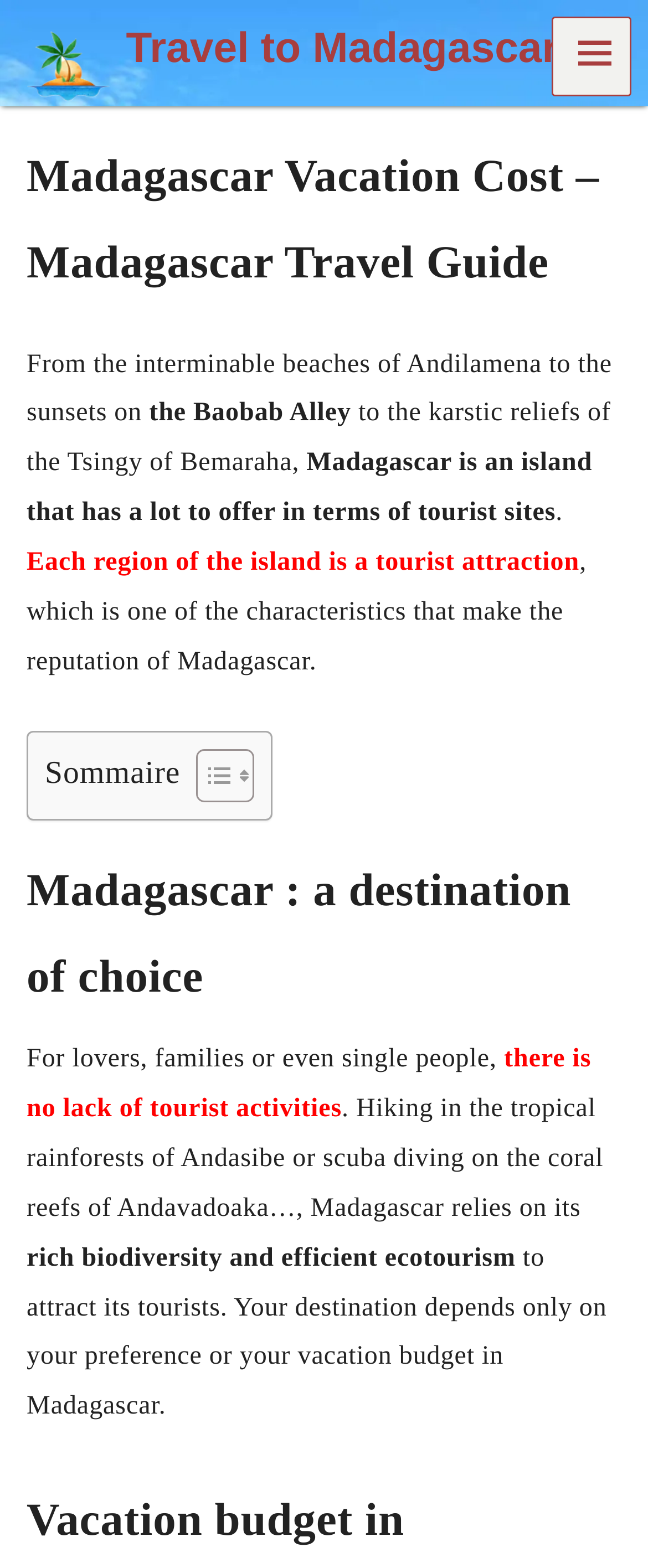Please give a concise answer to this question using a single word or phrase: 
What is the range of overnight stay costs in Madagascar?

10-400 dollars